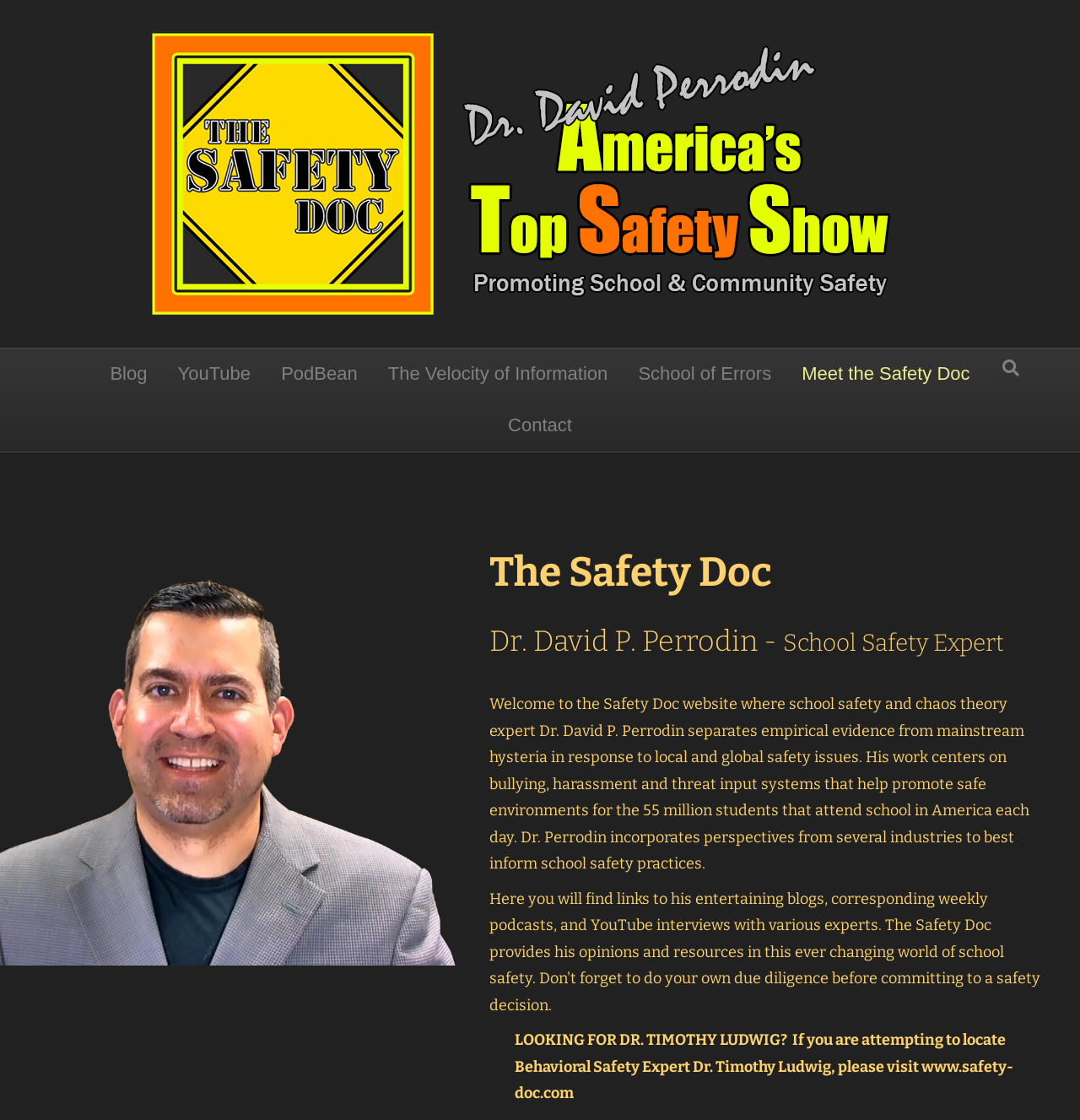Identify the bounding box coordinates of the clickable region required to complete the instruction: "Visit the 'YouTube' channel". The coordinates should be given as four float numbers within the range of 0 and 1, i.e., [left, top, right, bottom].

[0.153, 0.311, 0.244, 0.357]